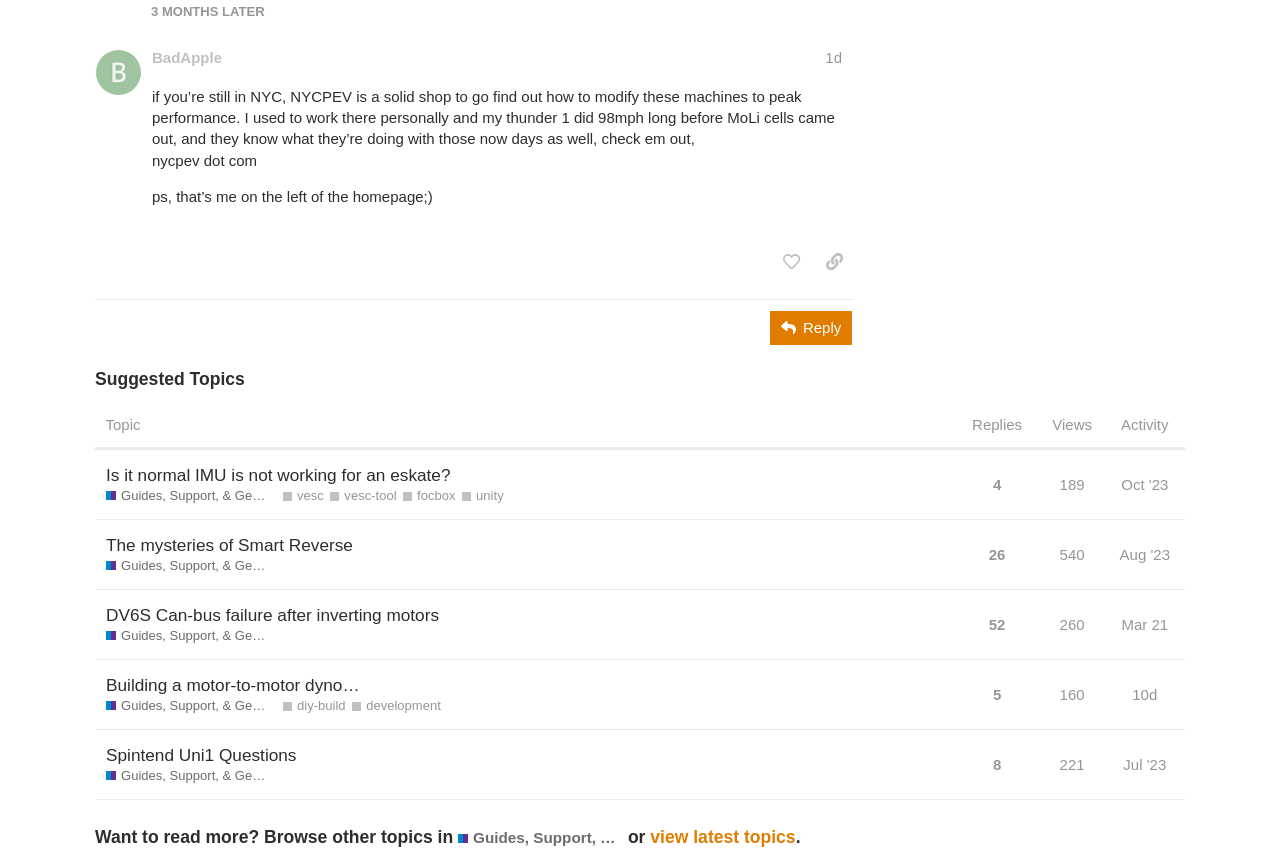Find the bounding box coordinates of the clickable area that will achieve the following instruction: "Share a link to this post".

[0.637, 0.284, 0.666, 0.322]